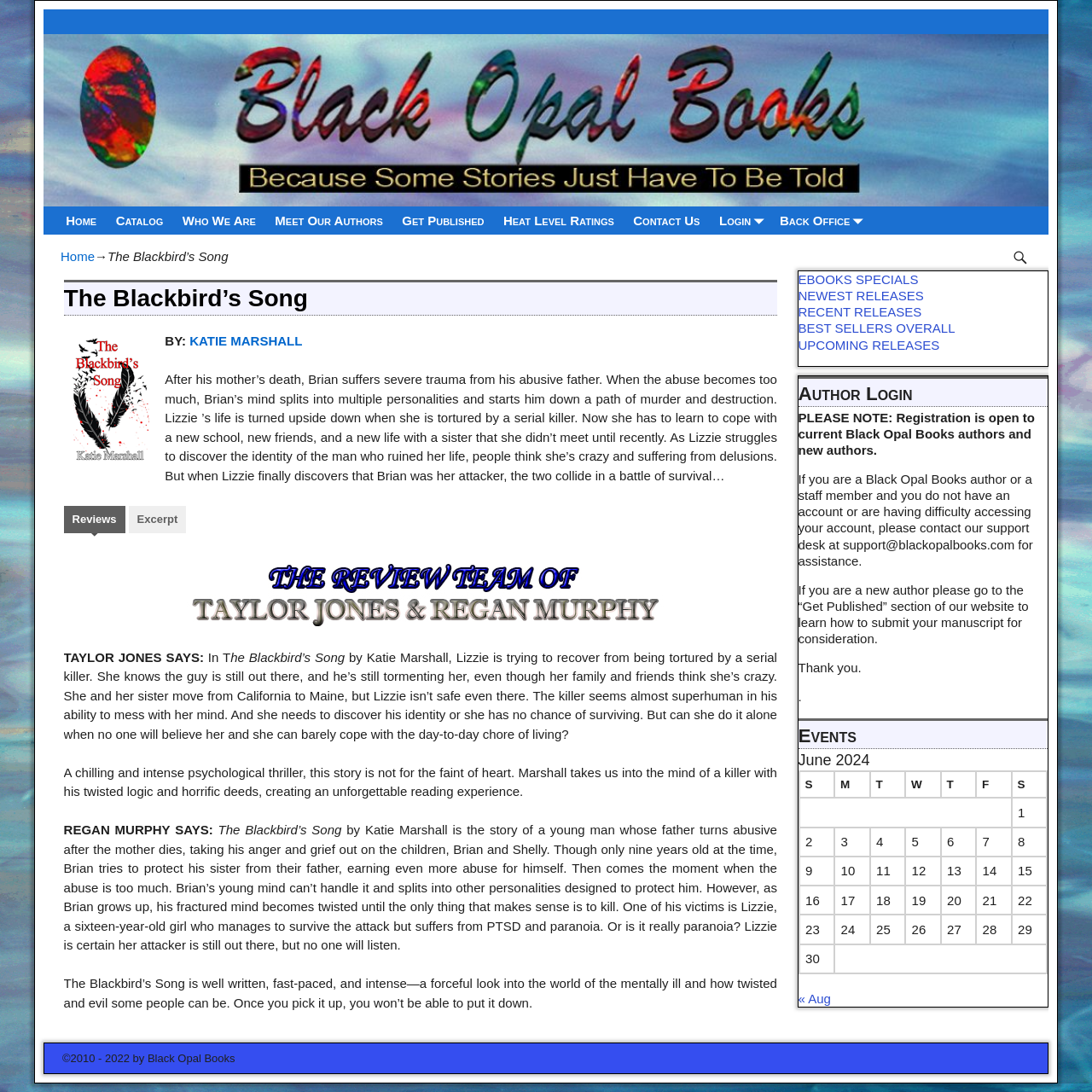Please identify the bounding box coordinates of the clickable area that will allow you to execute the instruction: "Click on the 'Home' link".

[0.052, 0.189, 0.097, 0.215]